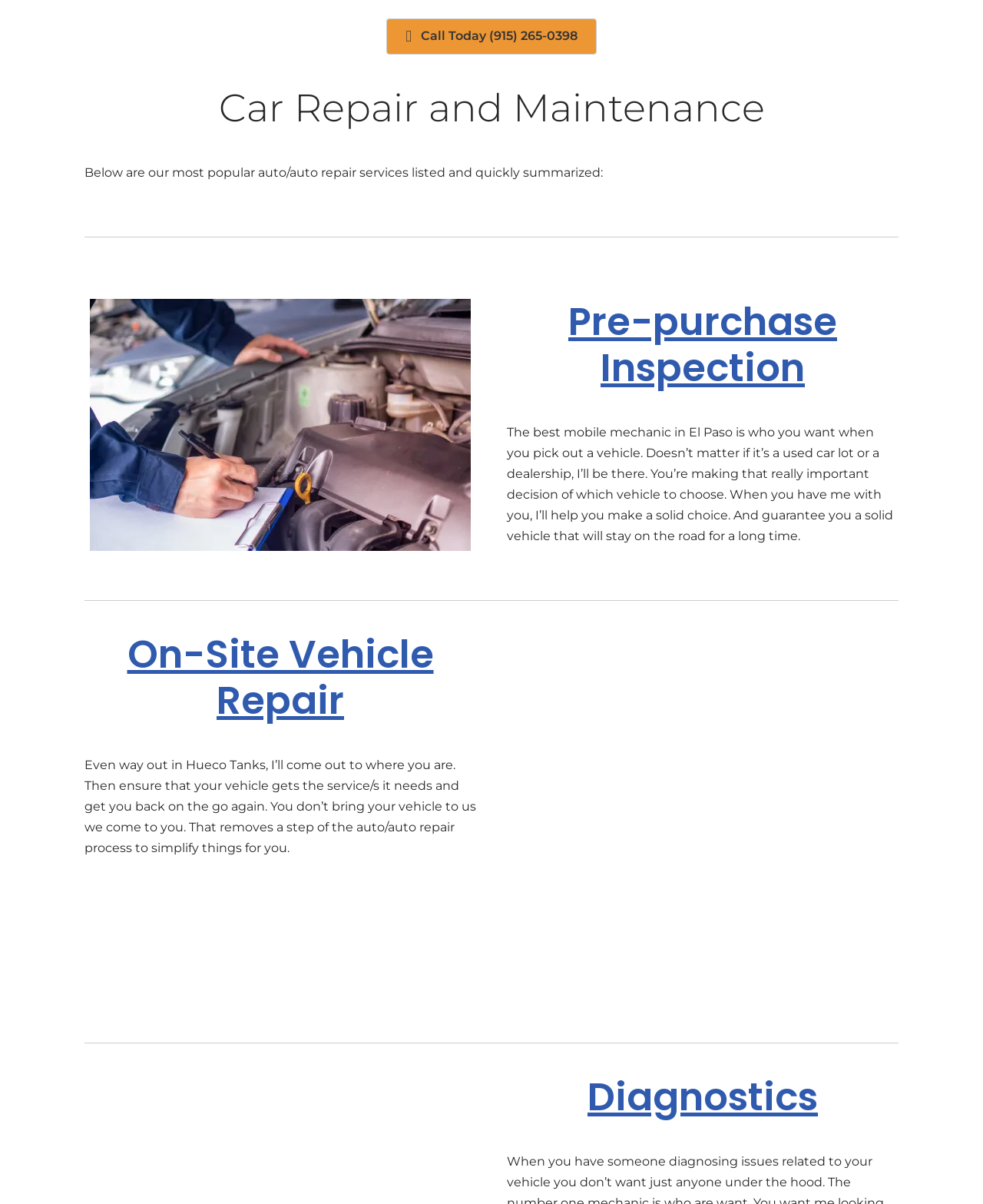Locate the bounding box for the described UI element: "Call Today (915) 265-0398". Ensure the coordinates are four float numbers between 0 and 1, formatted as [left, top, right, bottom].

[0.393, 0.015, 0.607, 0.045]